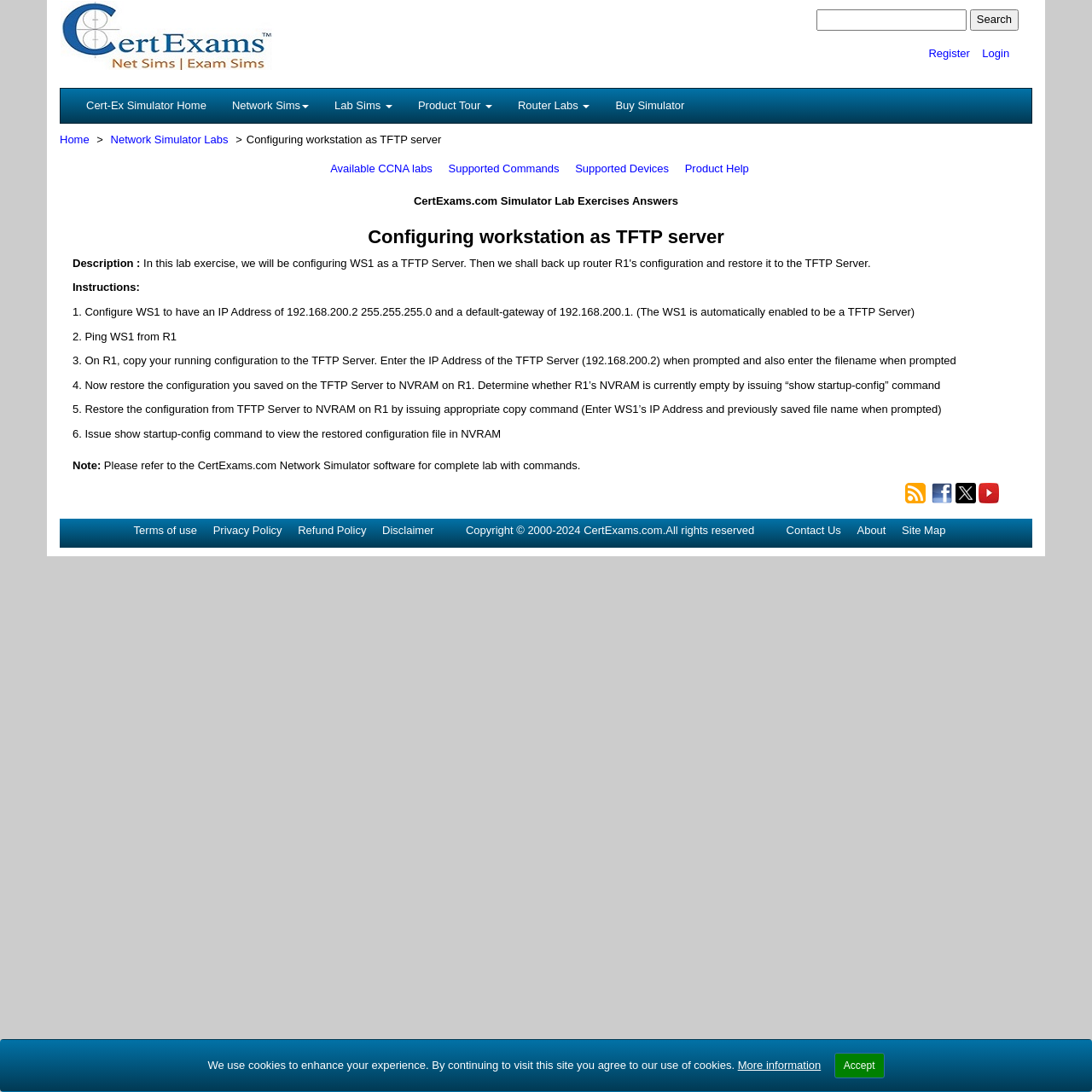Please determine the bounding box coordinates of the element's region to click in order to carry out the following instruction: "Click the 'Search' button". The coordinates should be four float numbers between 0 and 1, i.e., [left, top, right, bottom].

[0.888, 0.009, 0.933, 0.028]